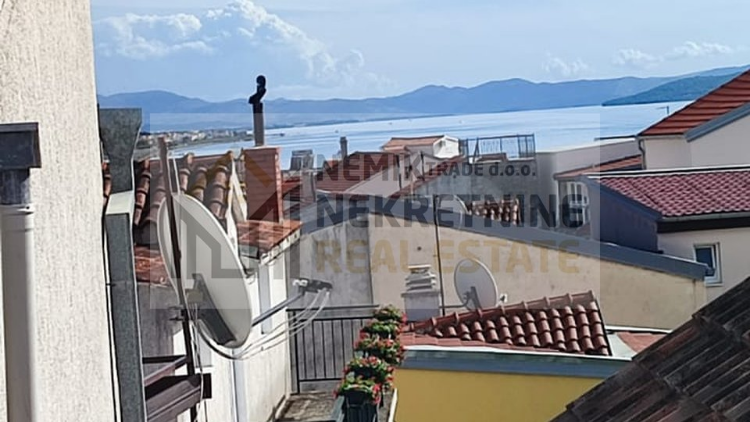Detail the scene shown in the image extensively.

The image showcases a picturesque view from a rooftop in Vodice, Croatia, featuring traditional Mediterranean architecture with terracotta rooftops. The scene captures the serene beauty of the coastline, where the shimmering sea meets the horizon, flanked by distant islands and soft clouds in the blue sky. In the foreground, bright flowers adorn the balcony, adding a splash of color to the tranquil setting. The image prominently includes the logo of Nemik nekretnine, a real estate agency, emphasizing their presence in the backdrop of this charming seaside locale. This view reflects the allure of Vodice, known for its vibrant community and stunning landscapes, perfect for those seeking a coastal retreat.